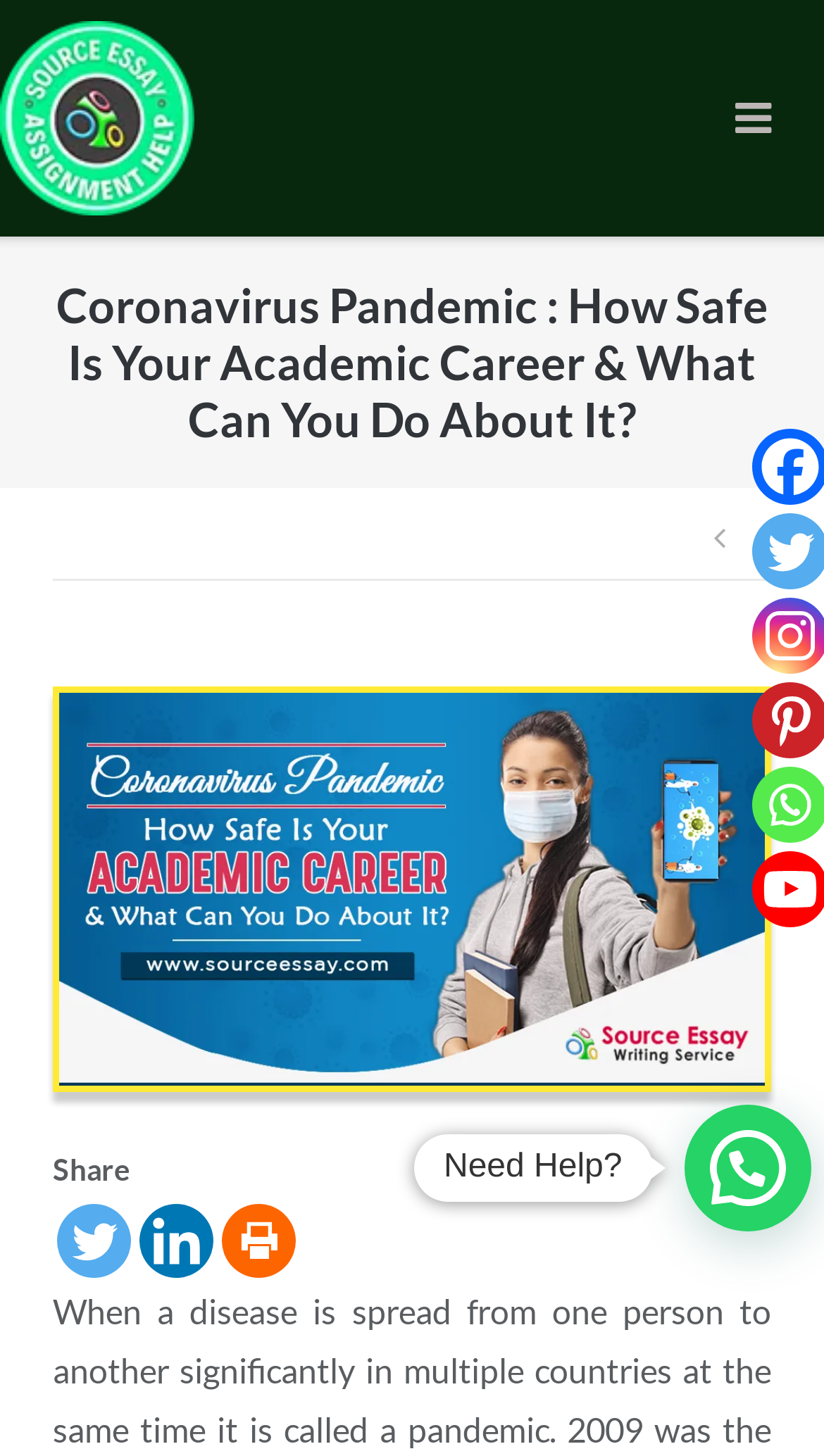Identify and generate the primary title of the webpage.

Coronavirus Pandemic : How Safe Is Your Academic Career & What Can You Do About It?